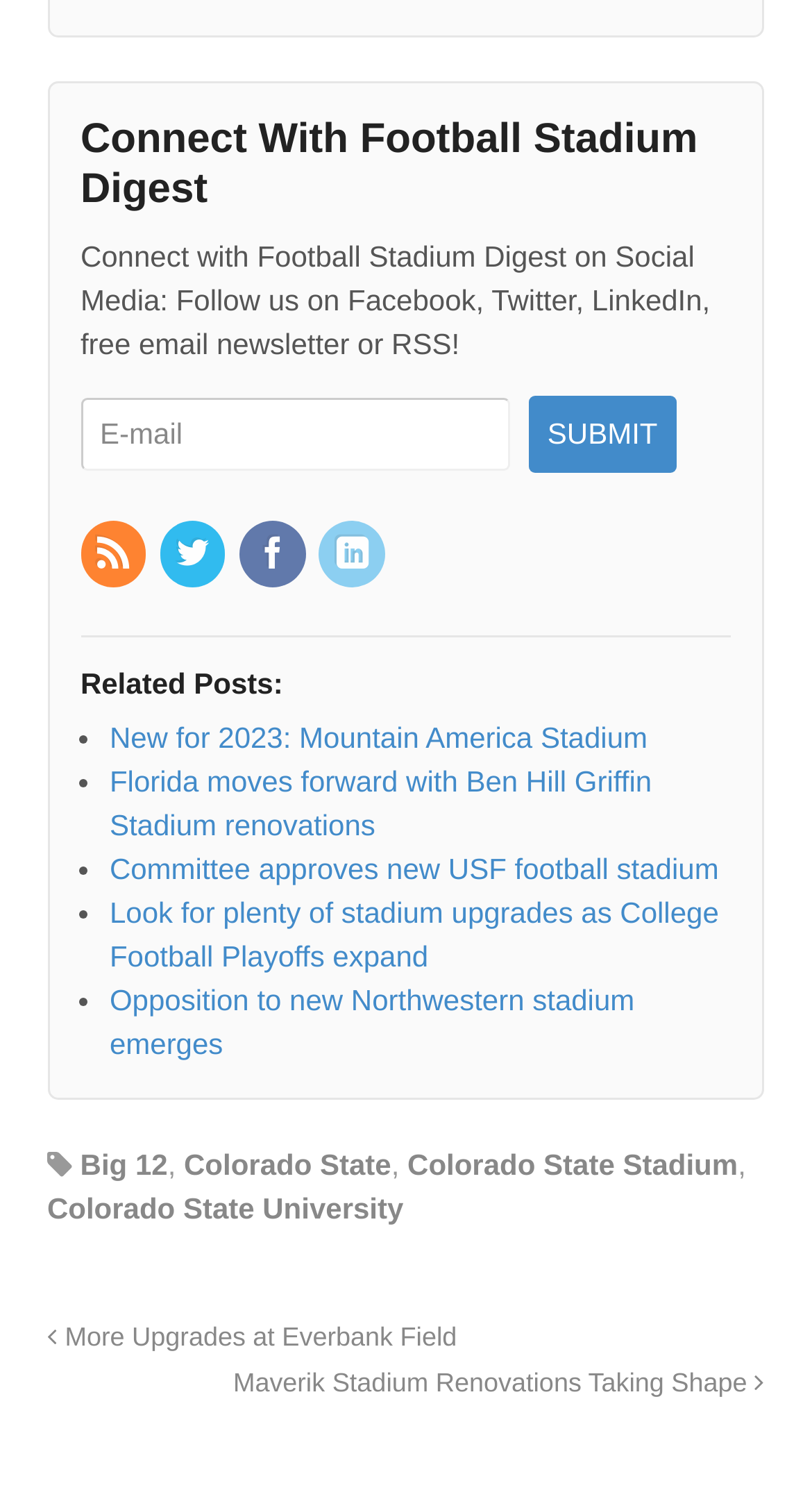Locate the bounding box coordinates of the segment that needs to be clicked to meet this instruction: "Share via Email".

None